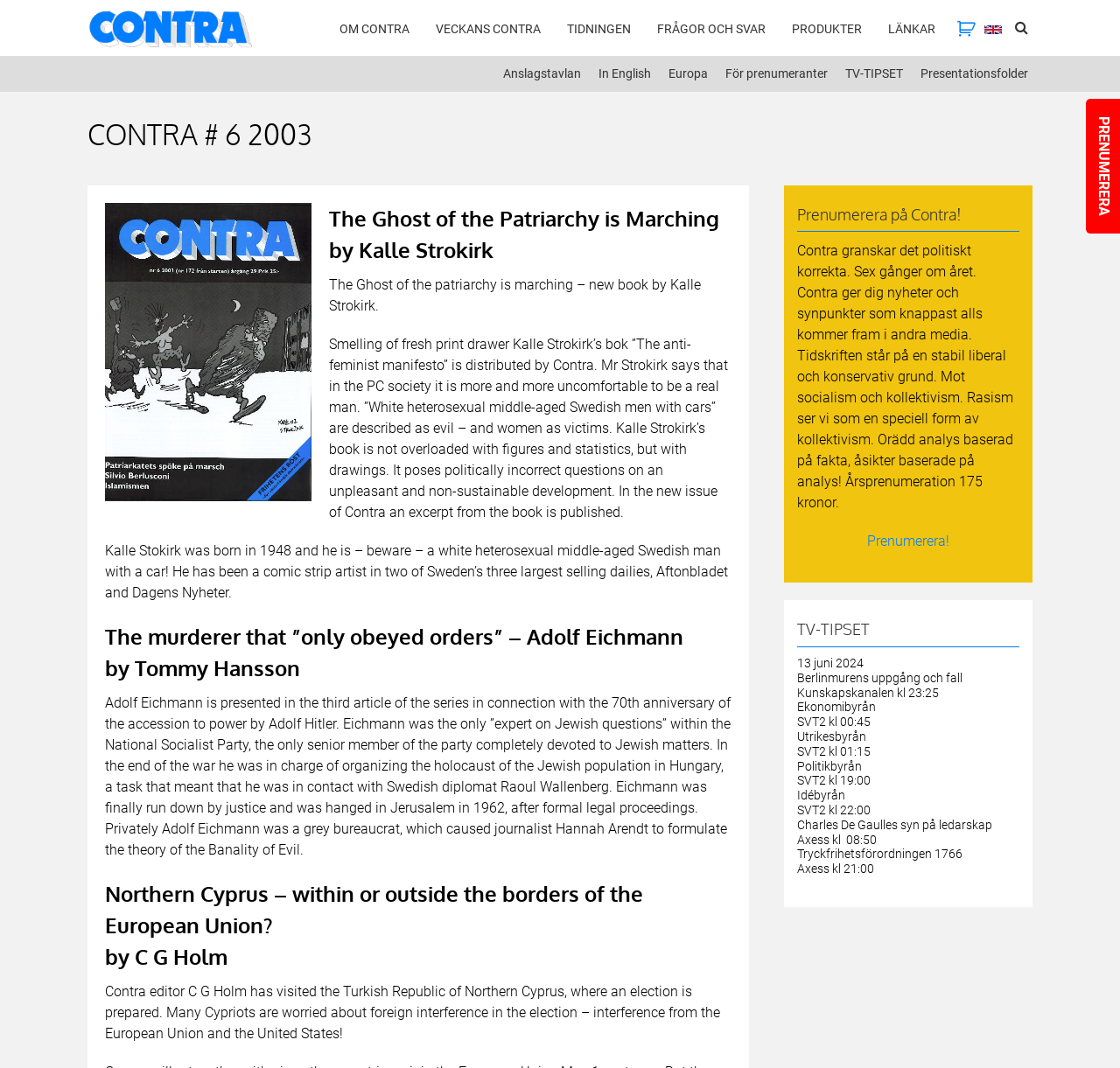Please mark the bounding box coordinates of the area that should be clicked to carry out the instruction: "Search for something".

[0.078, 0.103, 0.922, 0.132]